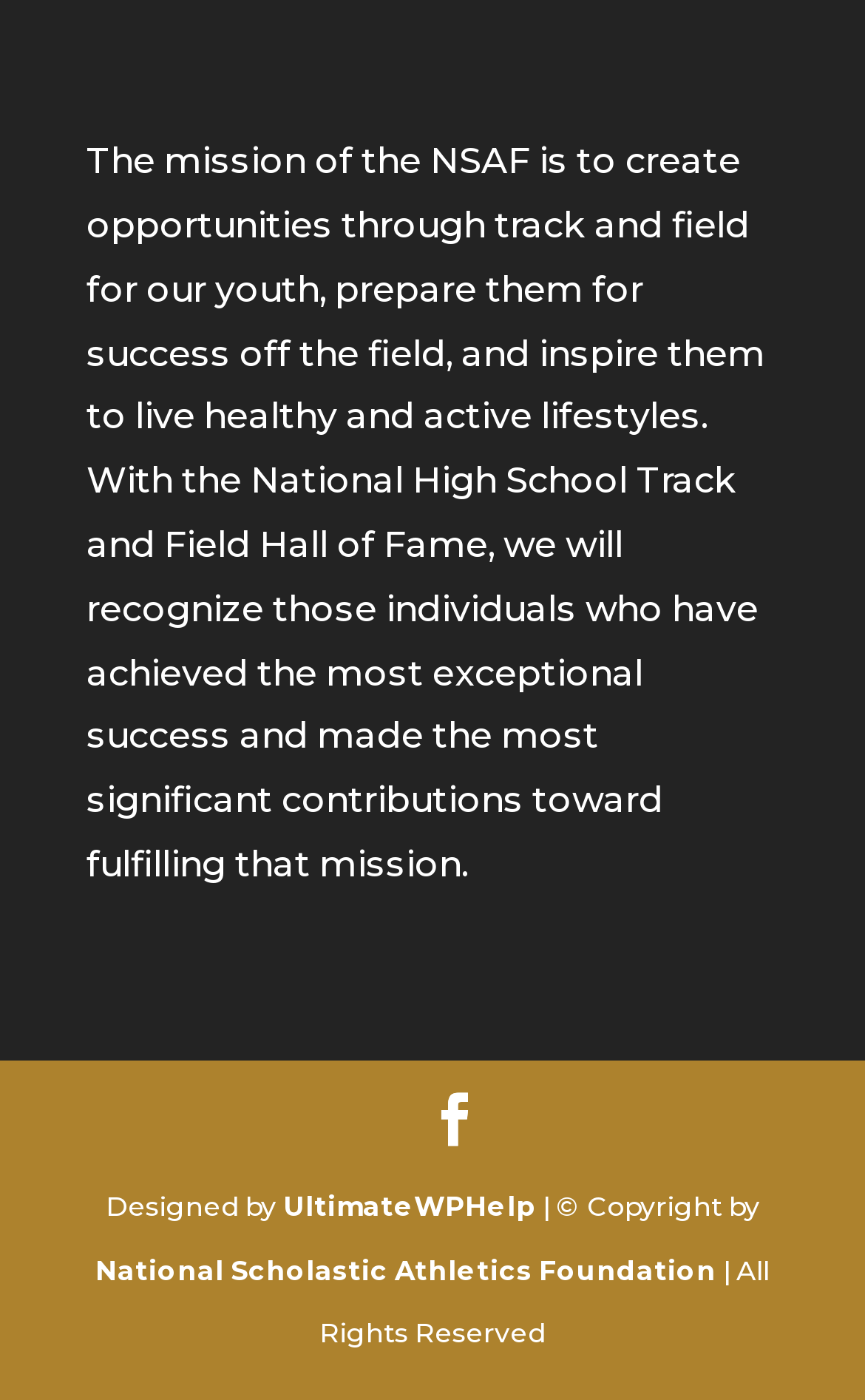What is the theme of the website?
Based on the screenshot, give a detailed explanation to answer the question.

The theme of the website appears to be track and field, as suggested by the mention of the National High School Track and Field Hall of Fame and the mission of NSAF, which involves creating opportunities through track and field for youth.